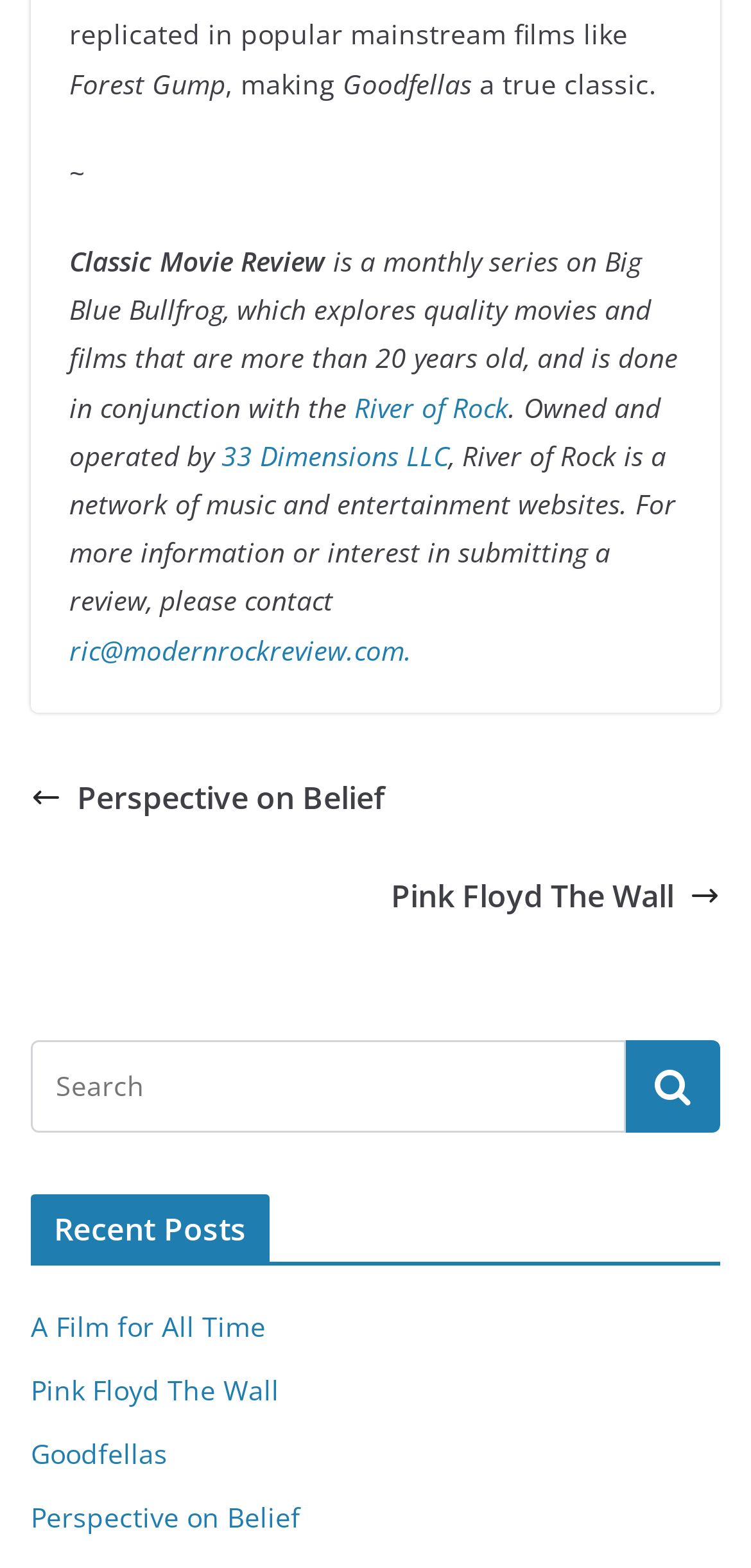Find the bounding box coordinates of the clickable element required to execute the following instruction: "Visit the River of Rock website". Provide the coordinates as four float numbers between 0 and 1, i.e., [left, top, right, bottom].

[0.472, 0.248, 0.677, 0.271]